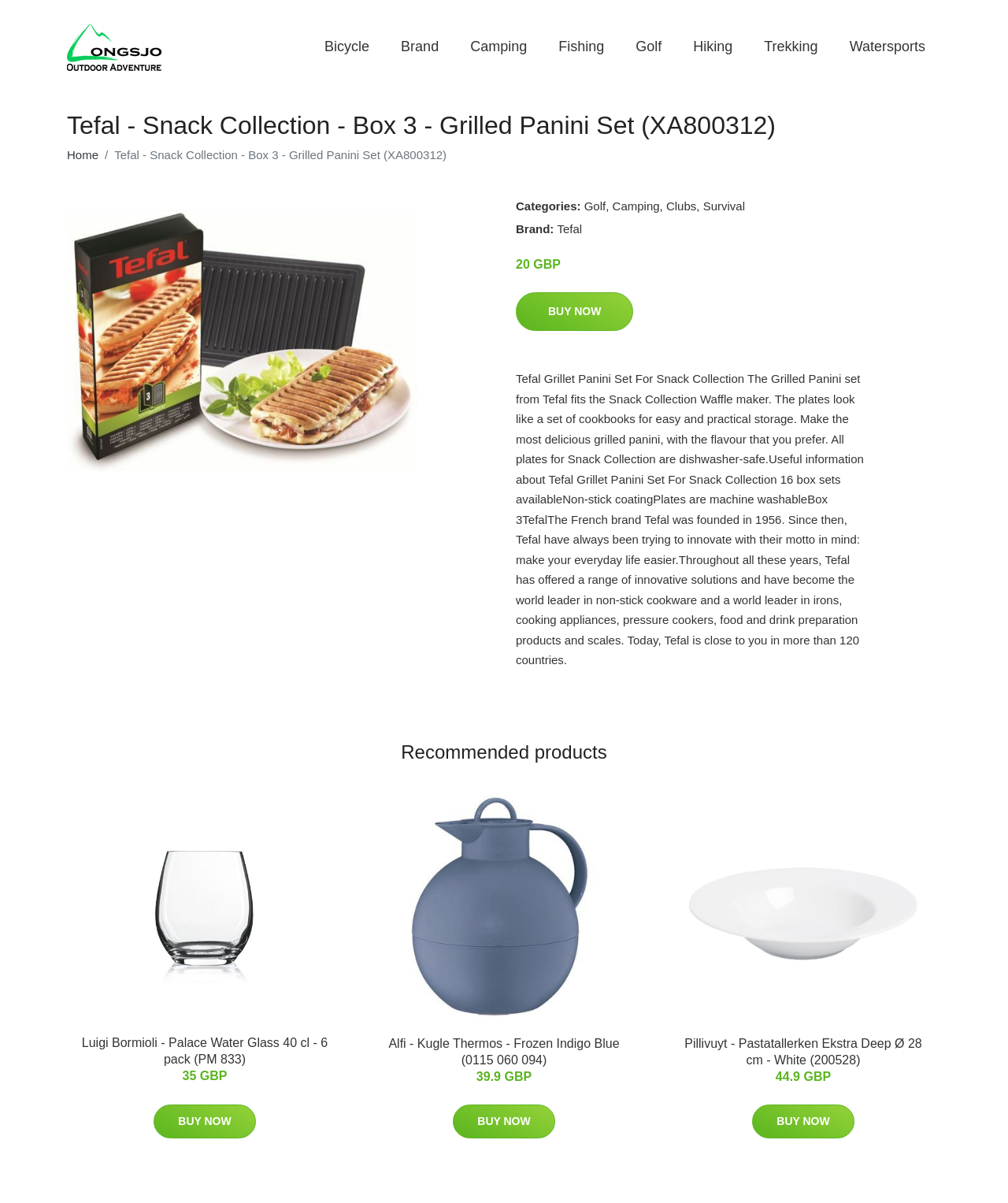What is the category of the product 'Camping'?
Please provide an in-depth and detailed response to the question.

The category of the product 'Camping' can be determined by looking at the links at the top of the webpage, which include 'Outdoor equipment for hiking, biking, sports and much more', and 'Camping' is one of the subcategories listed.